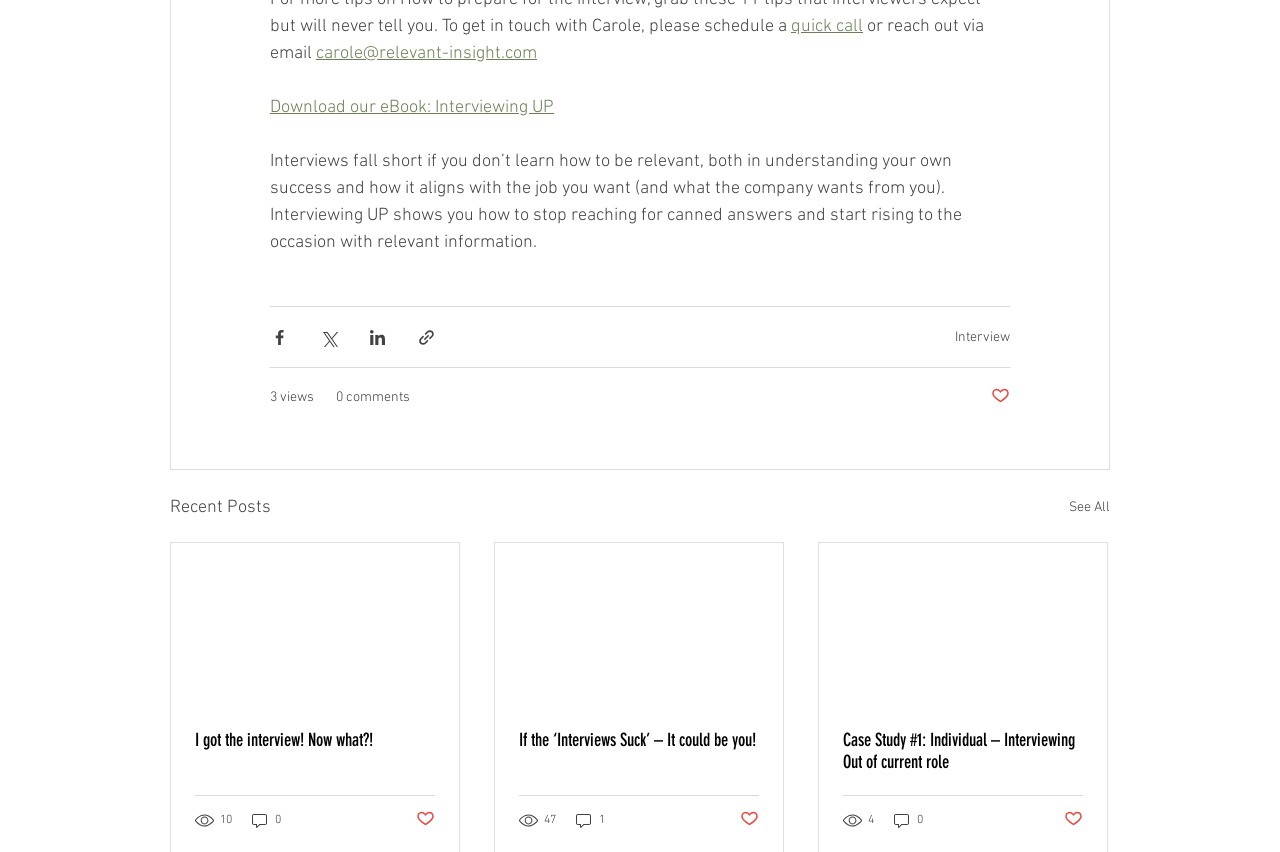How many views does the post 'I got the interview! Now what?!' have?
Please ensure your answer is as detailed and informative as possible.

I found the view count by looking at the generic element with the text '10 views' below the link element with the text 'I got the interview! Now what?!'.